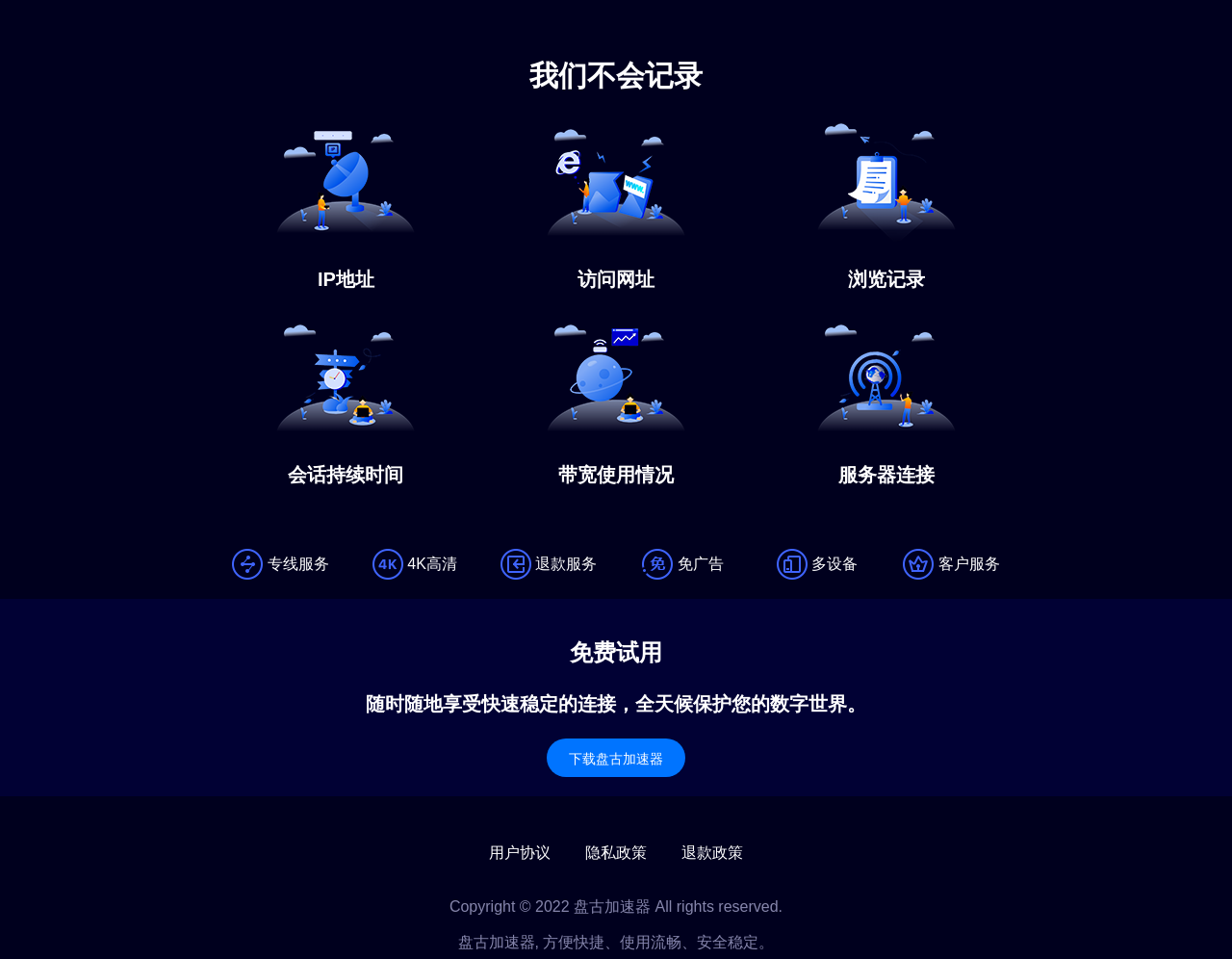Use a single word or phrase to answer the question:
What is the main purpose of this website?

VPN service